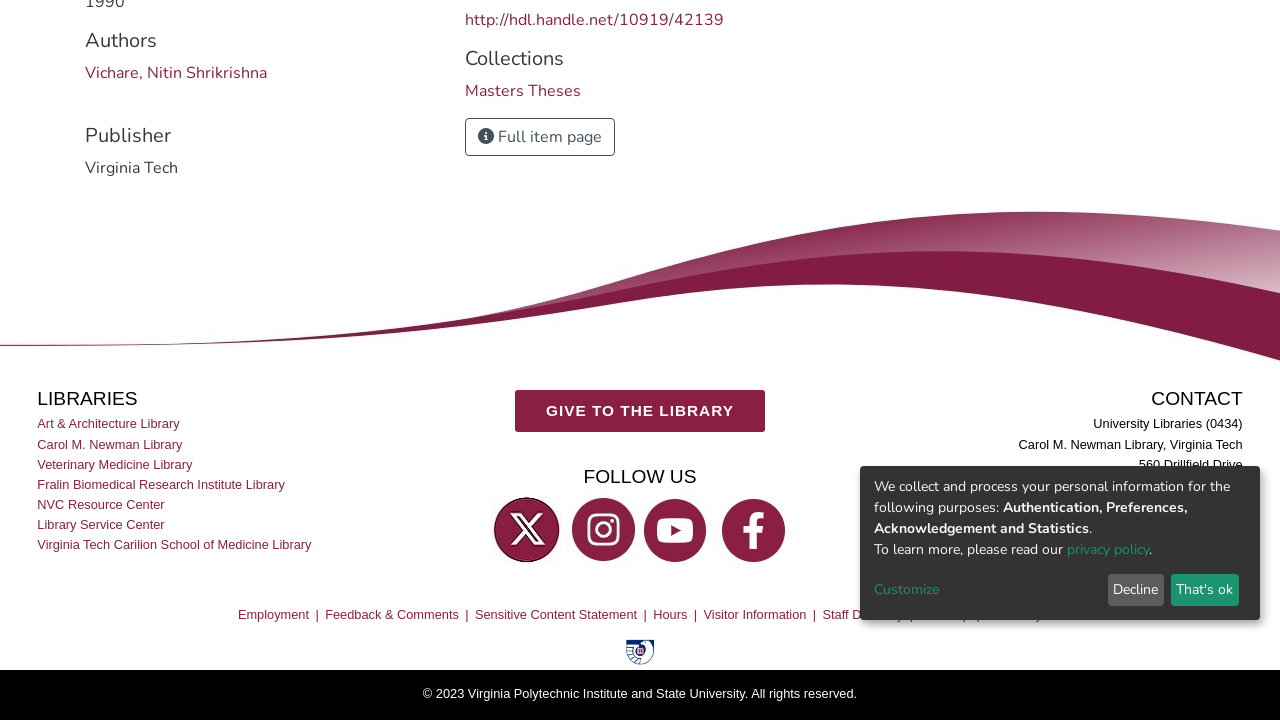Based on the element description: "That's ok", identify the bounding box coordinates for this UI element. The coordinates must be four float numbers between 0 and 1, listed as [left, top, right, bottom].

[0.915, 0.79, 0.968, 0.835]